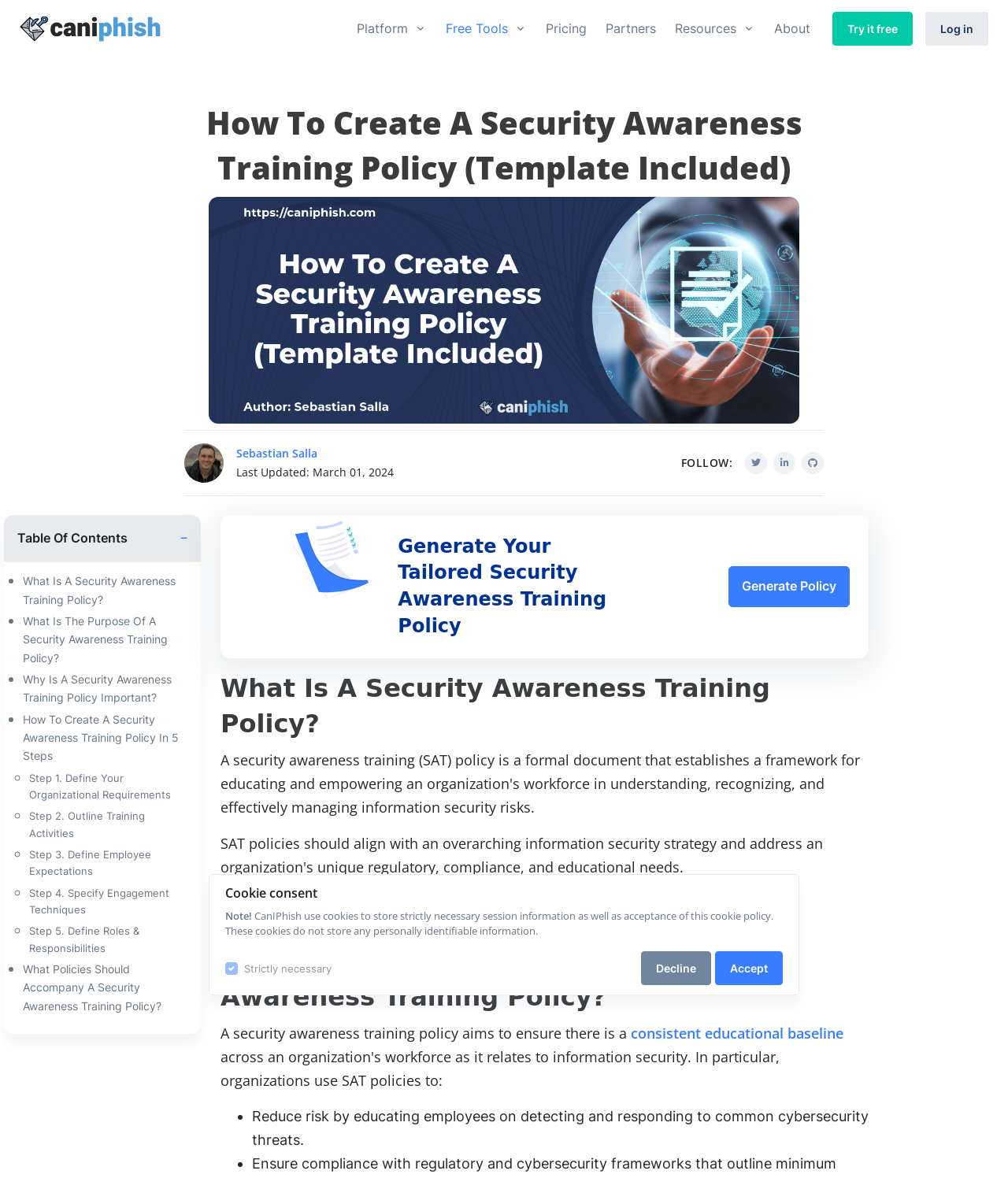Please determine the heading text of this webpage.

How To Create A Security Awareness Training Policy (Template Included)